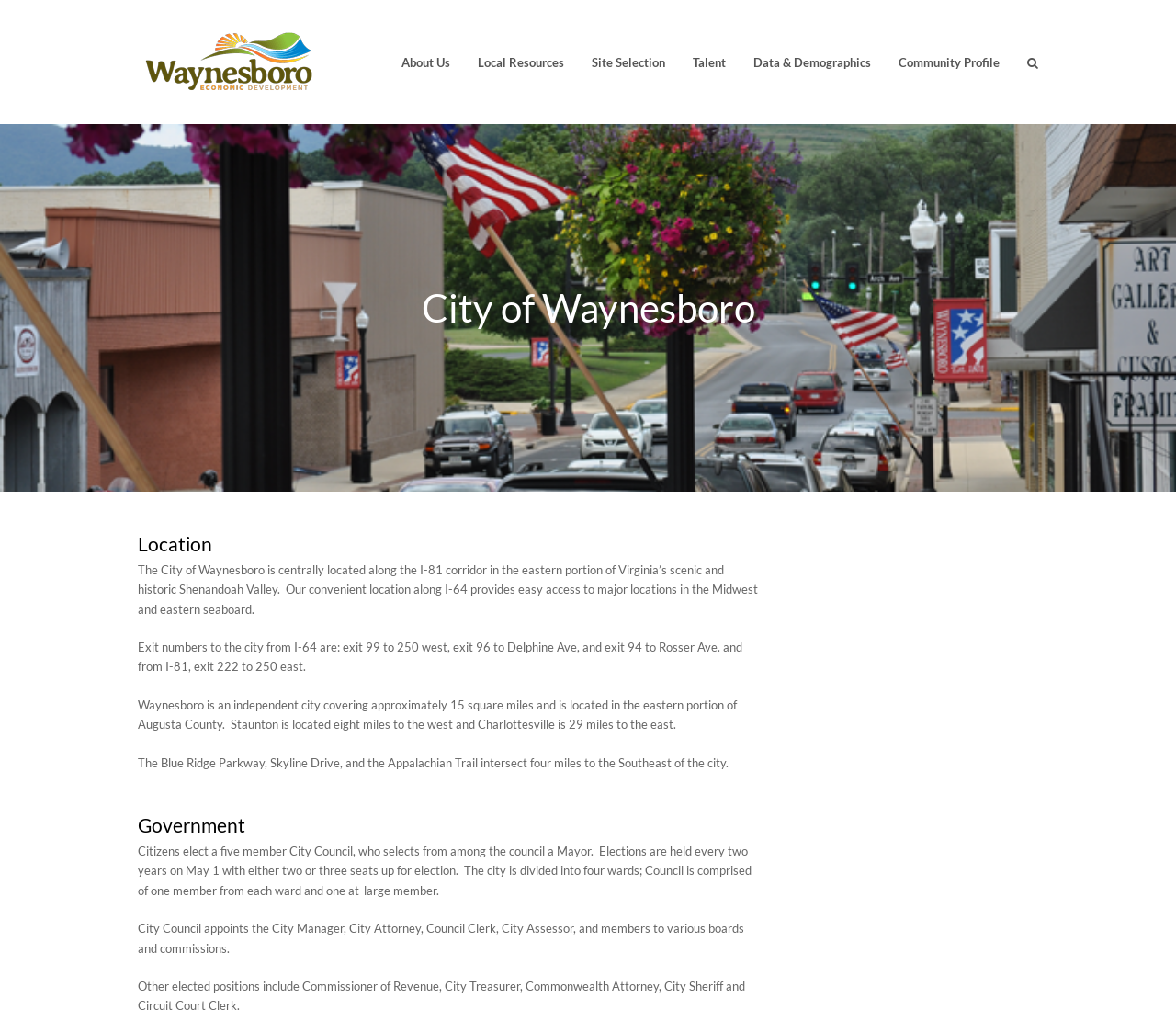Locate the UI element described by Data & Demographics in the provided webpage screenshot. Return the bounding box coordinates in the format (top-left x, top-left y, bottom-right x, bottom-right y), ensuring all values are between 0 and 1.

[0.629, 0.038, 0.752, 0.083]